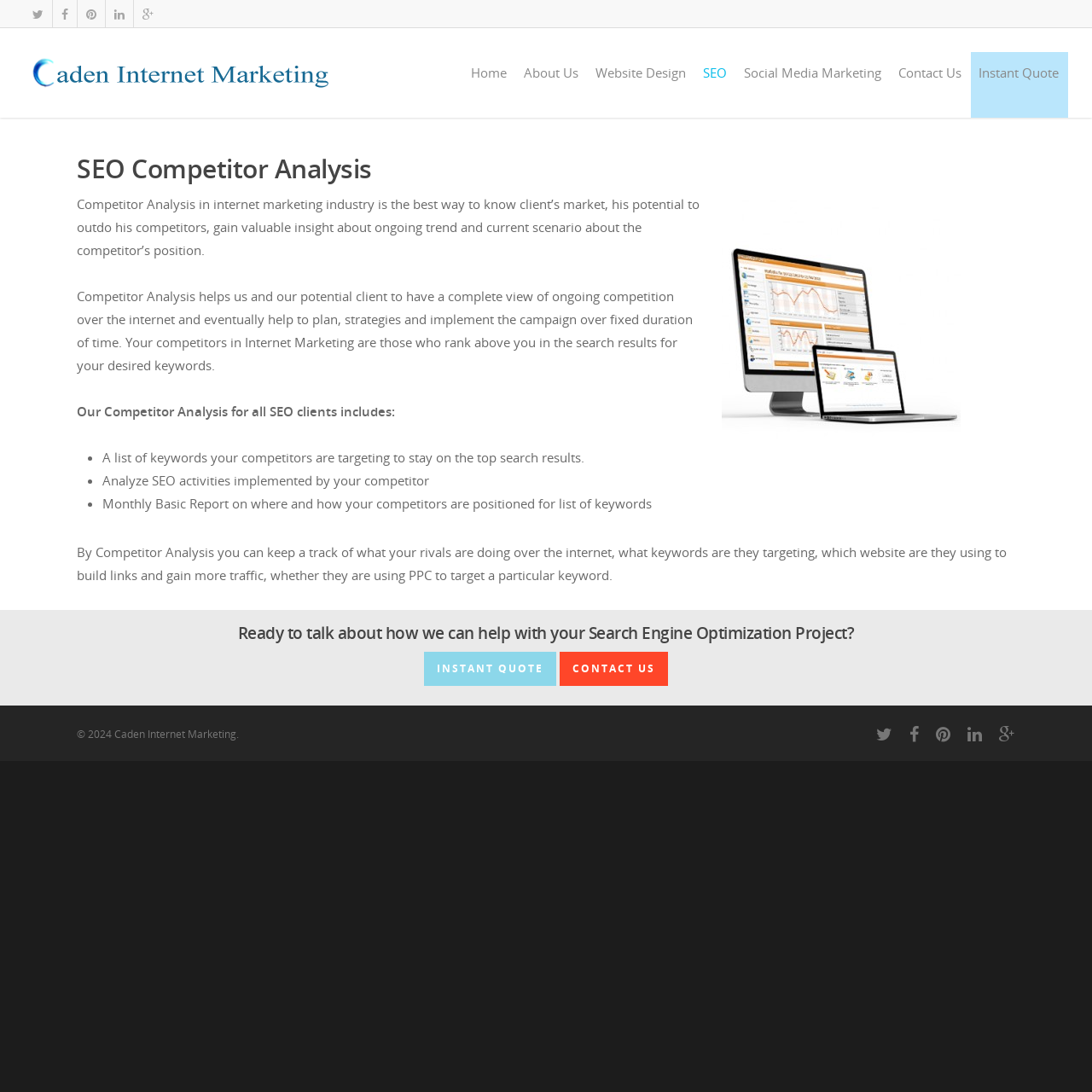Show me the bounding box coordinates of the clickable region to achieve the task as per the instruction: "Click the SEO link".

[0.638, 0.048, 0.673, 0.108]